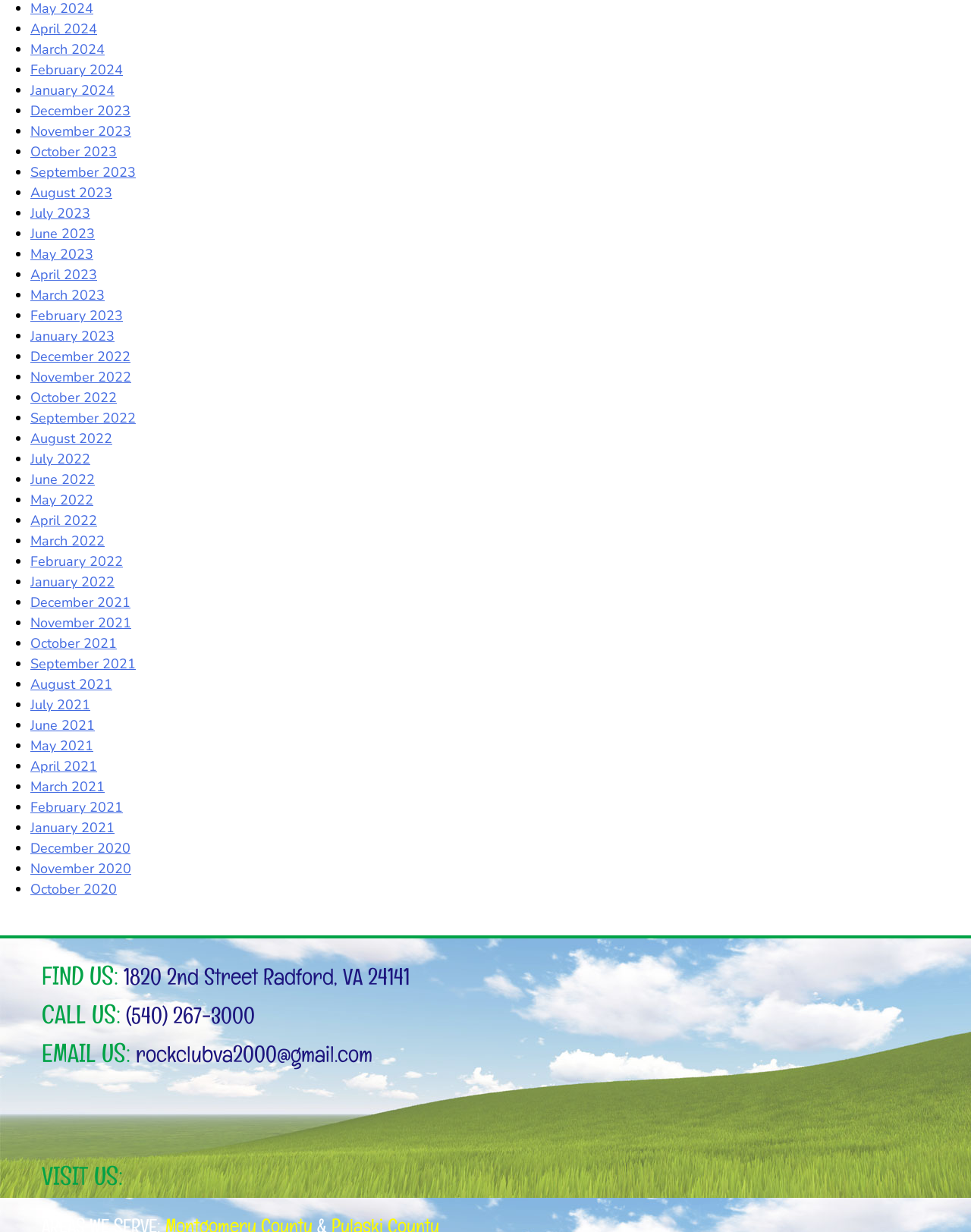Locate the bounding box coordinates of the UI element described by: "parent_node: VISIT US:". Provide the coordinates as four float numbers between 0 and 1, formatted as [left, top, right, bottom].

[0.132, 0.953, 0.366, 0.965]